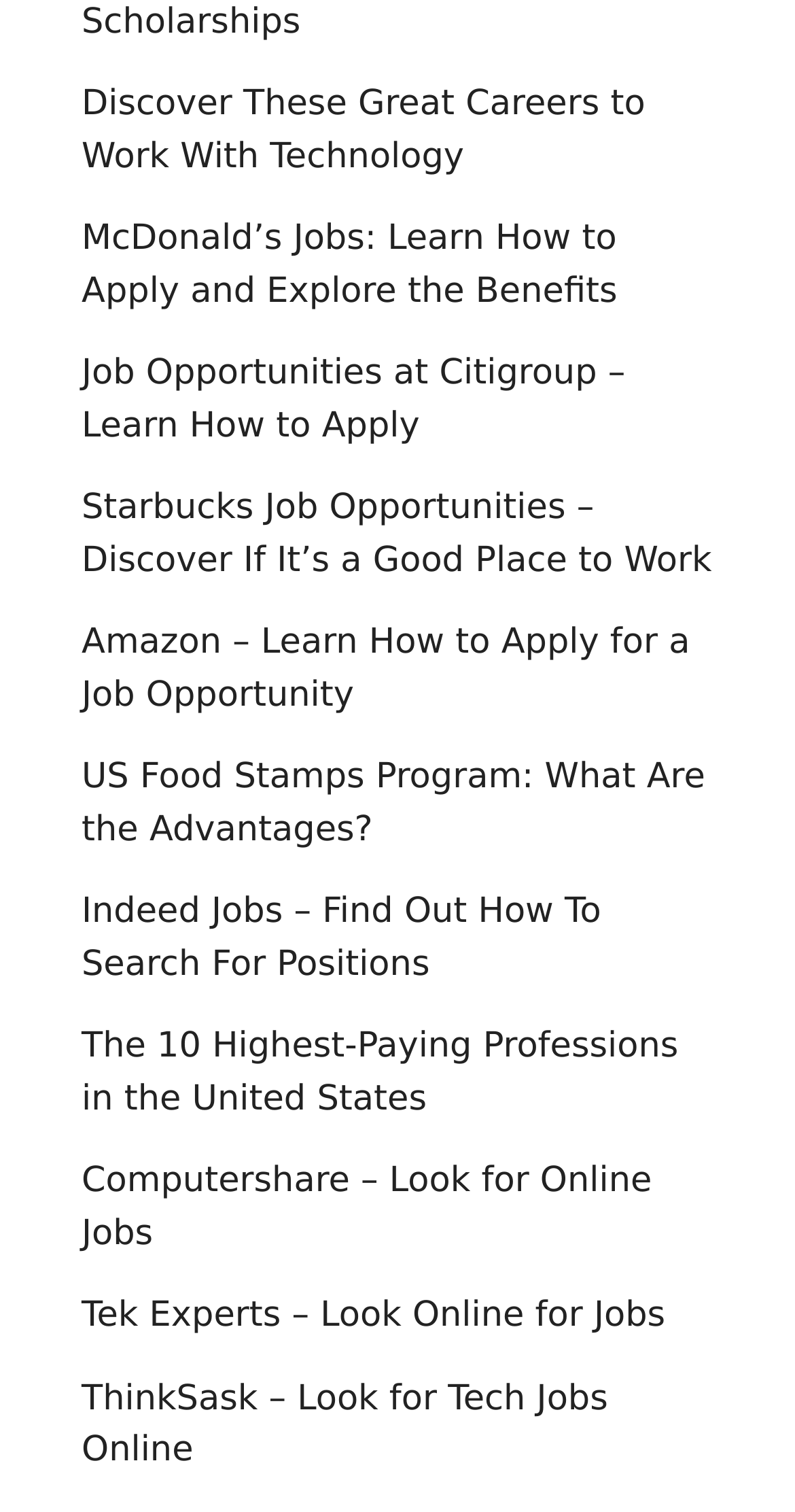Provide a one-word or brief phrase answer to the question:
How many links are on the webpage?

10